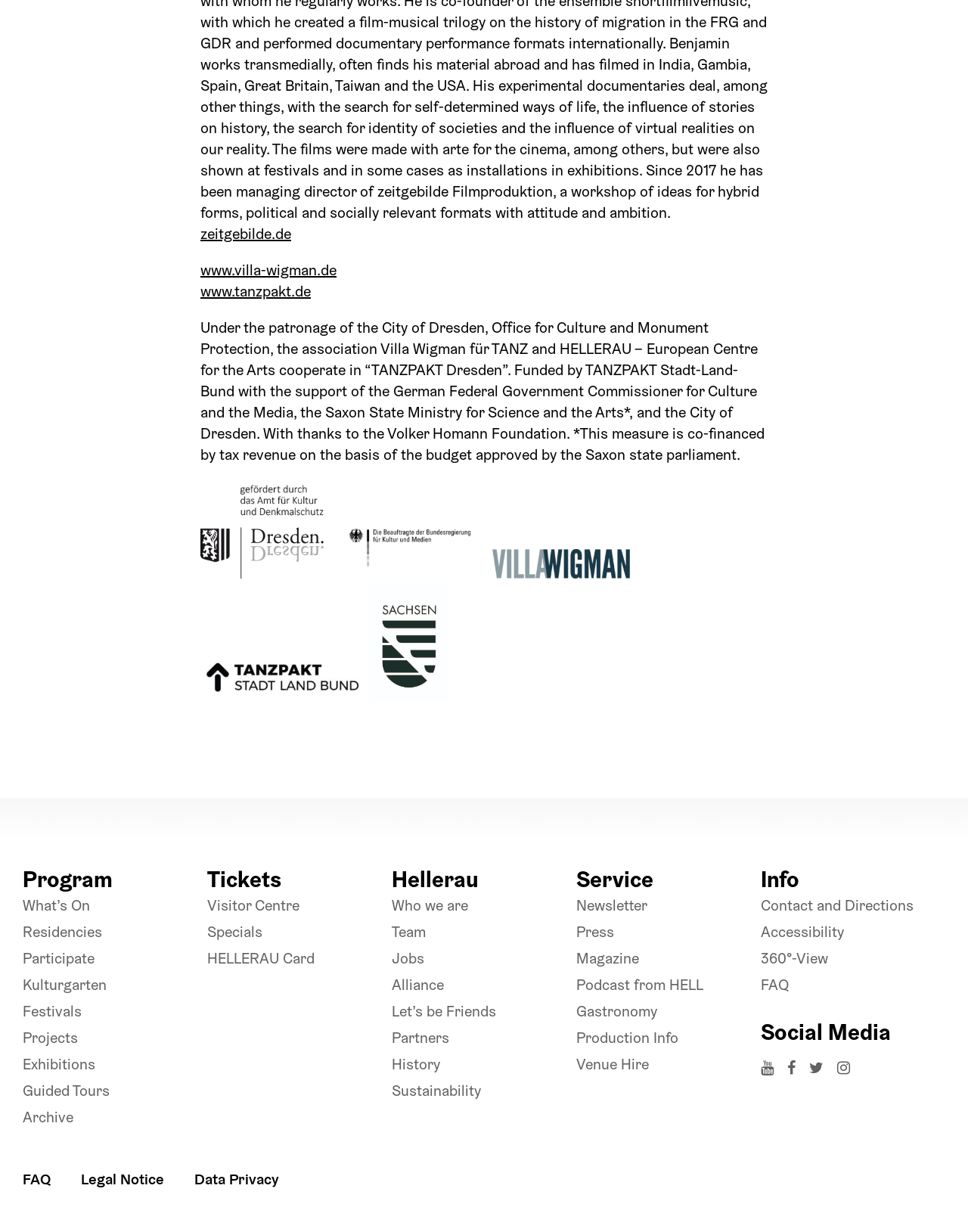Provide a single word or phrase answer to the question: 
How many sections are there in the bottom navigation menu?

3